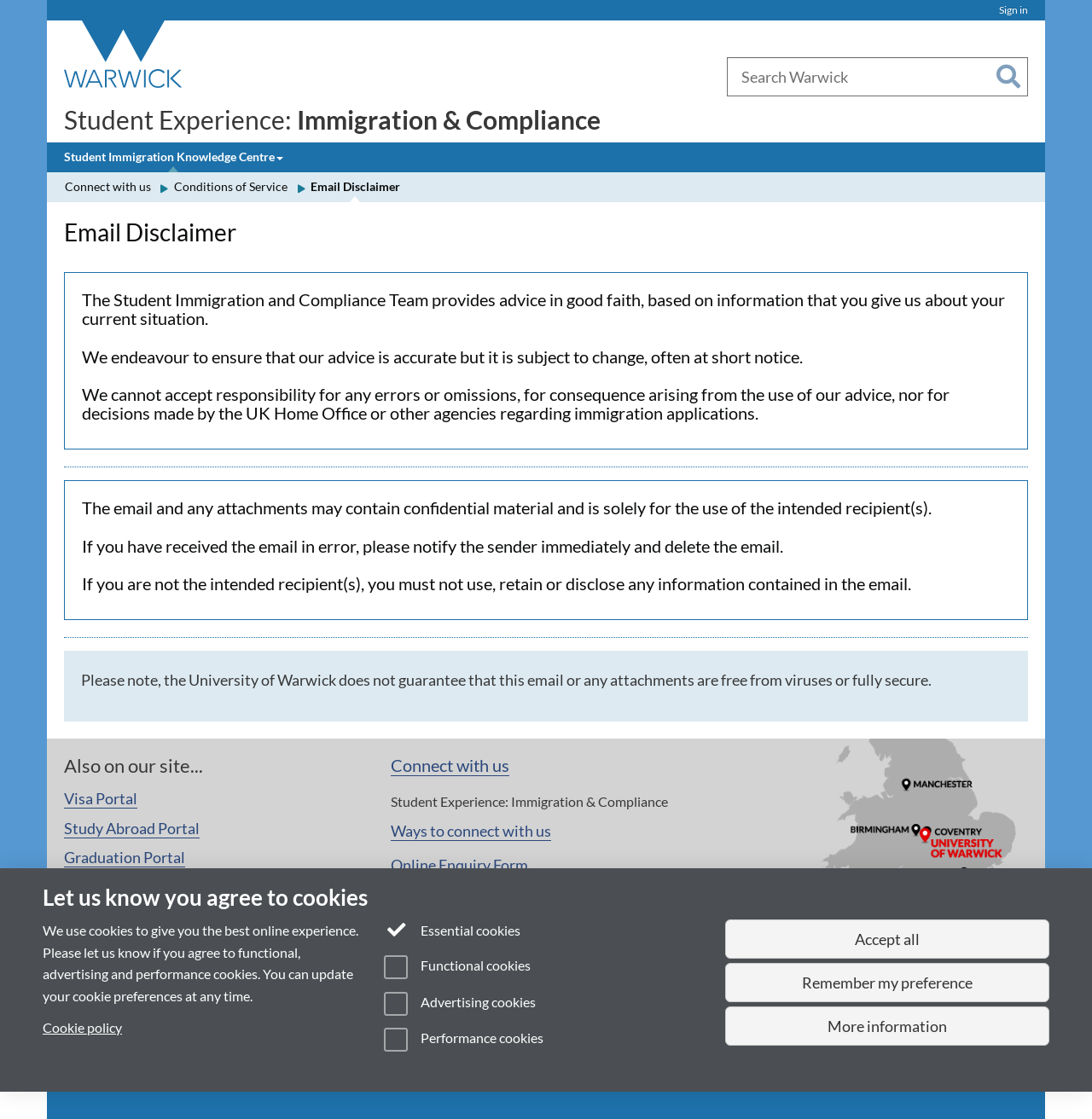What is the disclaimer about the email and attachments?
Give a detailed and exhaustive answer to the question.

The disclaimer can be found in the heading 'The email and any attachments may contain confidential material and is solely for the use of the intended recipient(s).' which suggests that the email and attachments contain confidential information and are only meant for the intended recipients.